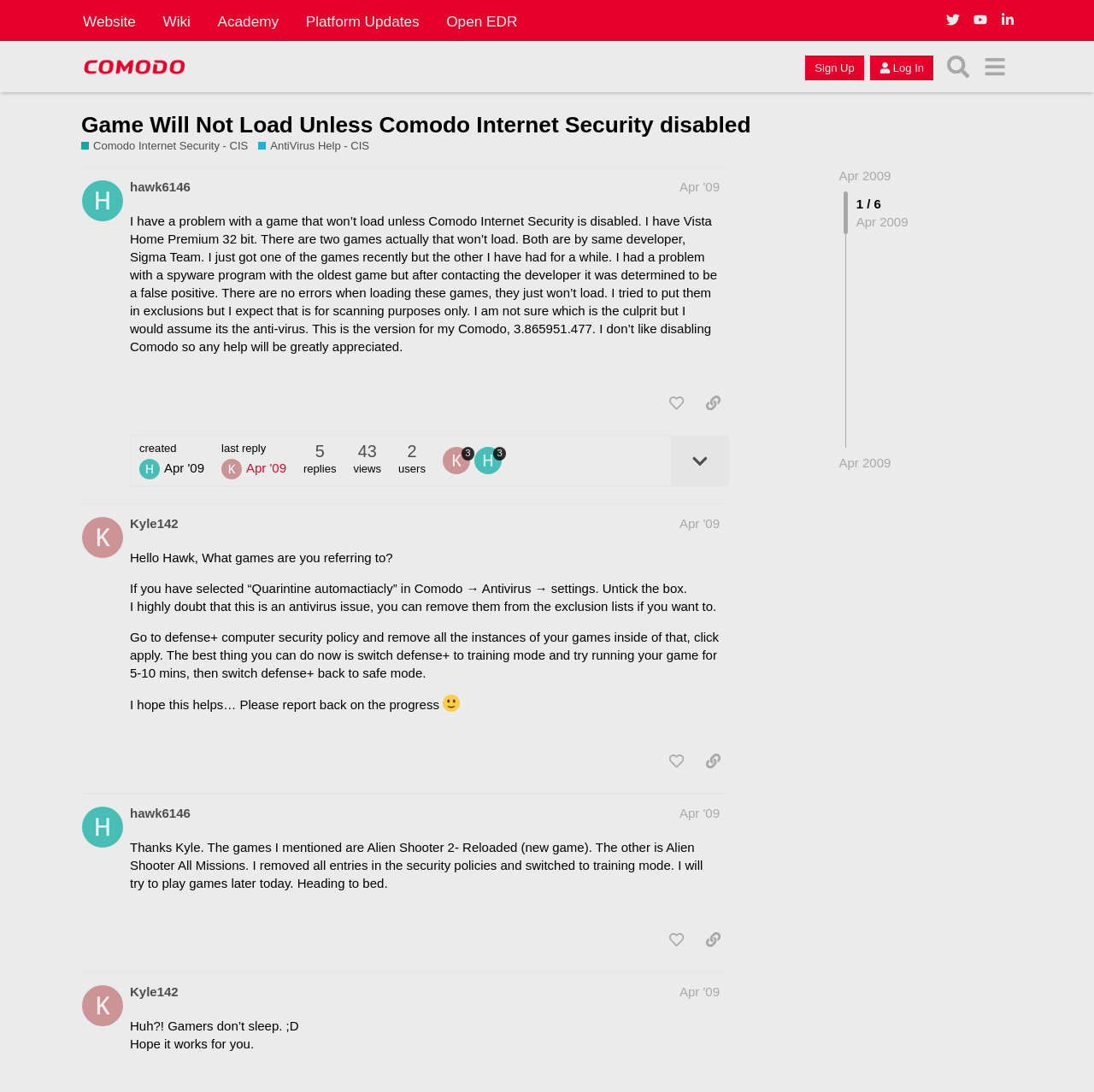Identify the bounding box coordinates necessary to click and complete the given instruction: "Like the post by Kyle142".

[0.604, 0.684, 0.633, 0.711]